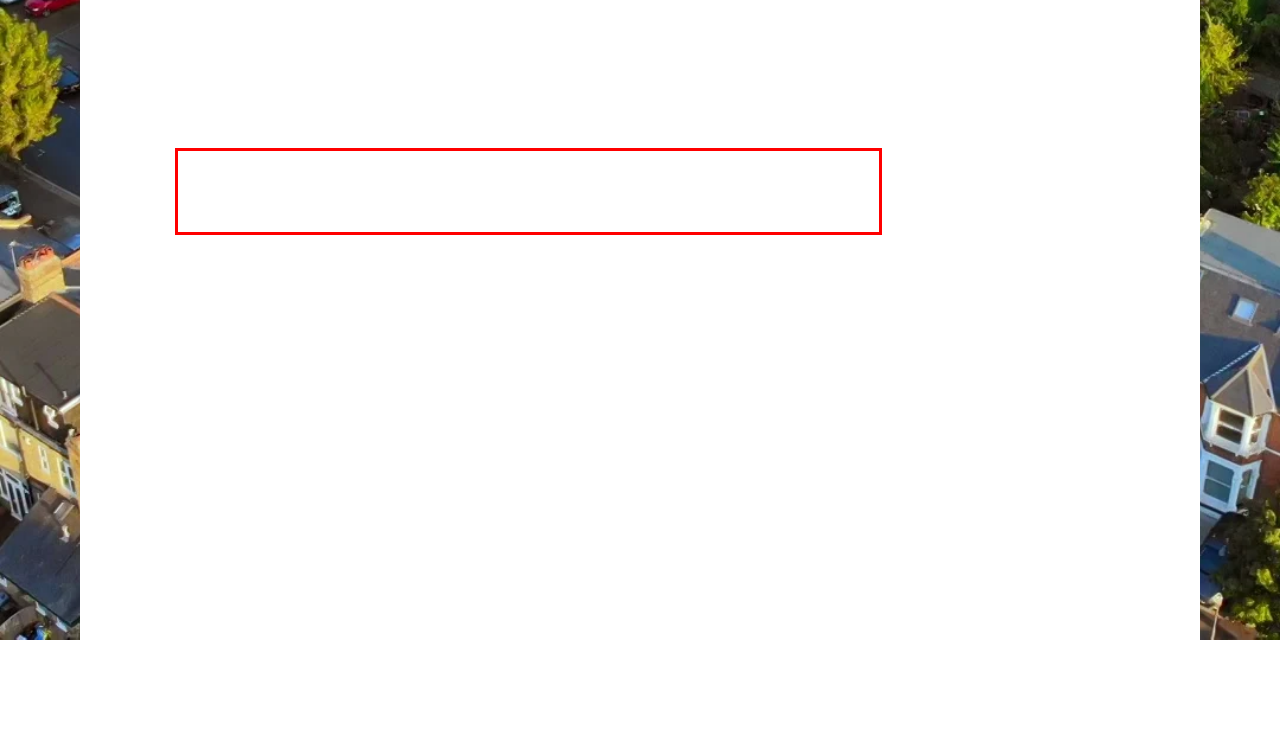Please use OCR to extract the text content from the red bounding box in the provided webpage screenshot.

The building owner is the developer who owns the land where works are being proposed this will mean they are either a freeholder or a leaseholder of the land or building and proposing works that are notifiable under the Party Wall etc. Act 1996. Projects often associated with notifiable works within the jurisdiction of the Party Wall etc. Act 1996 are: